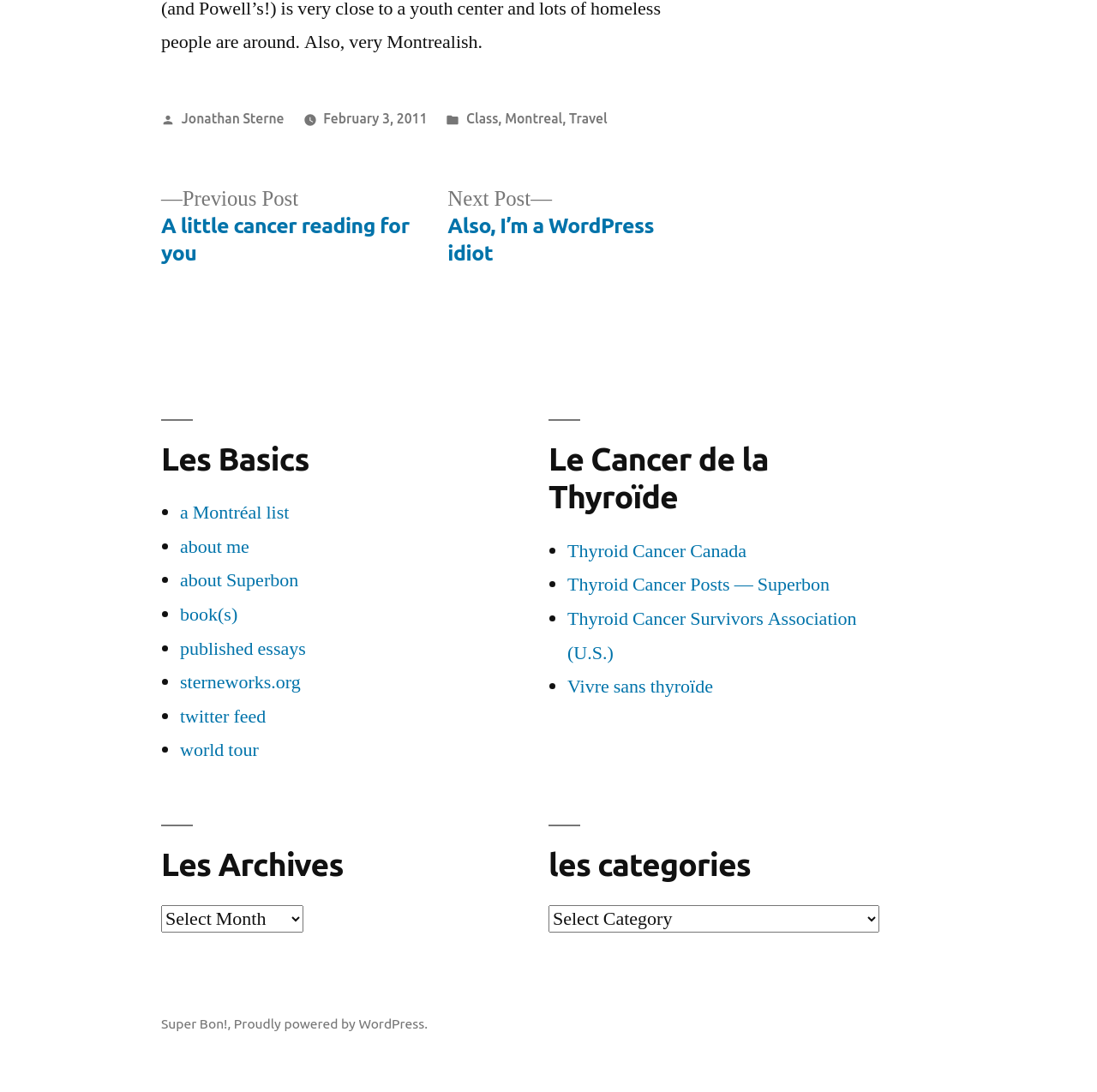Respond to the following question using a concise word or phrase: 
What is the category of the post?

Class, Montreal, Travel